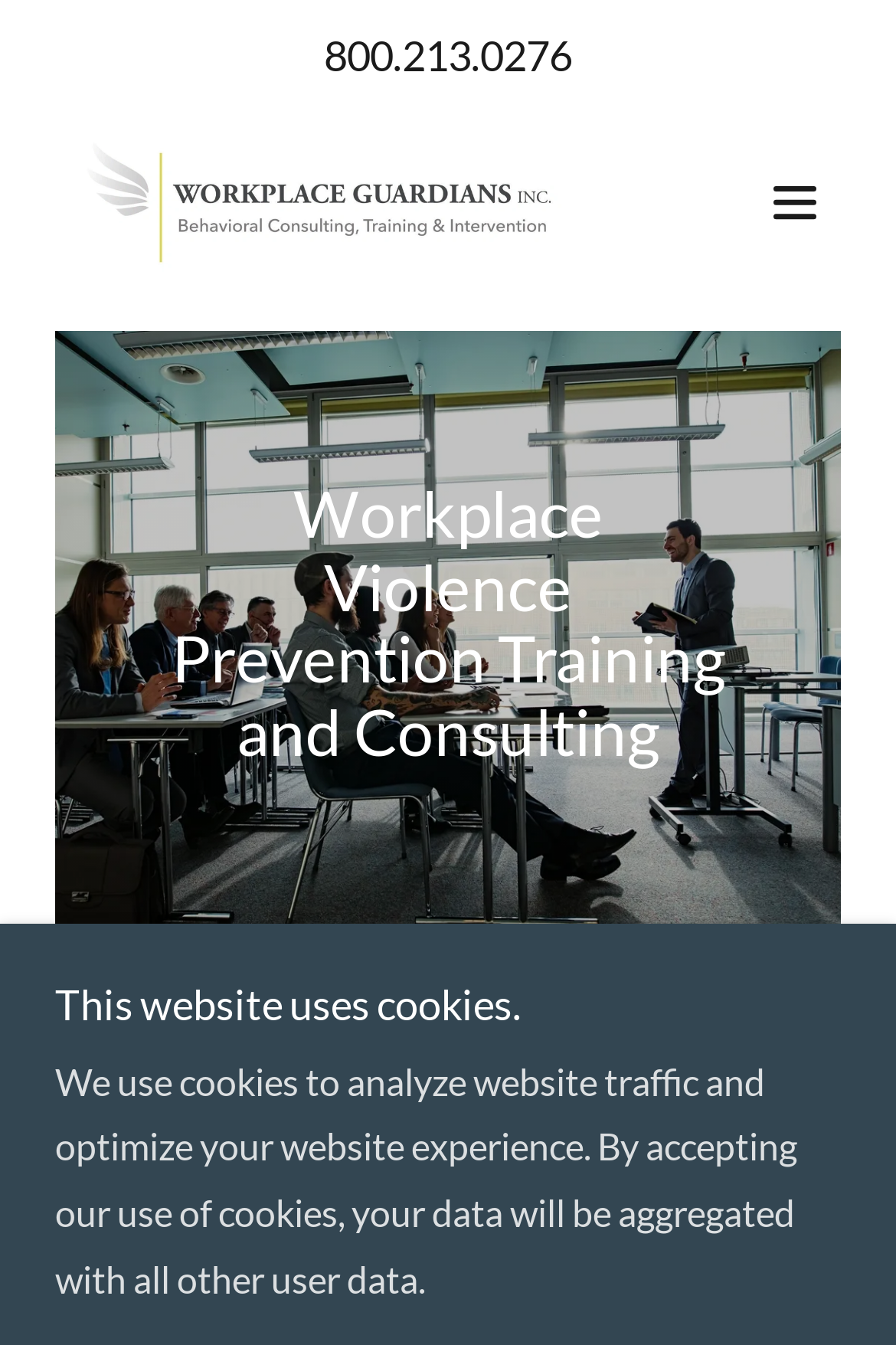Please locate and generate the primary heading on this webpage.

Workplace Violence Prevention Training and Consulting